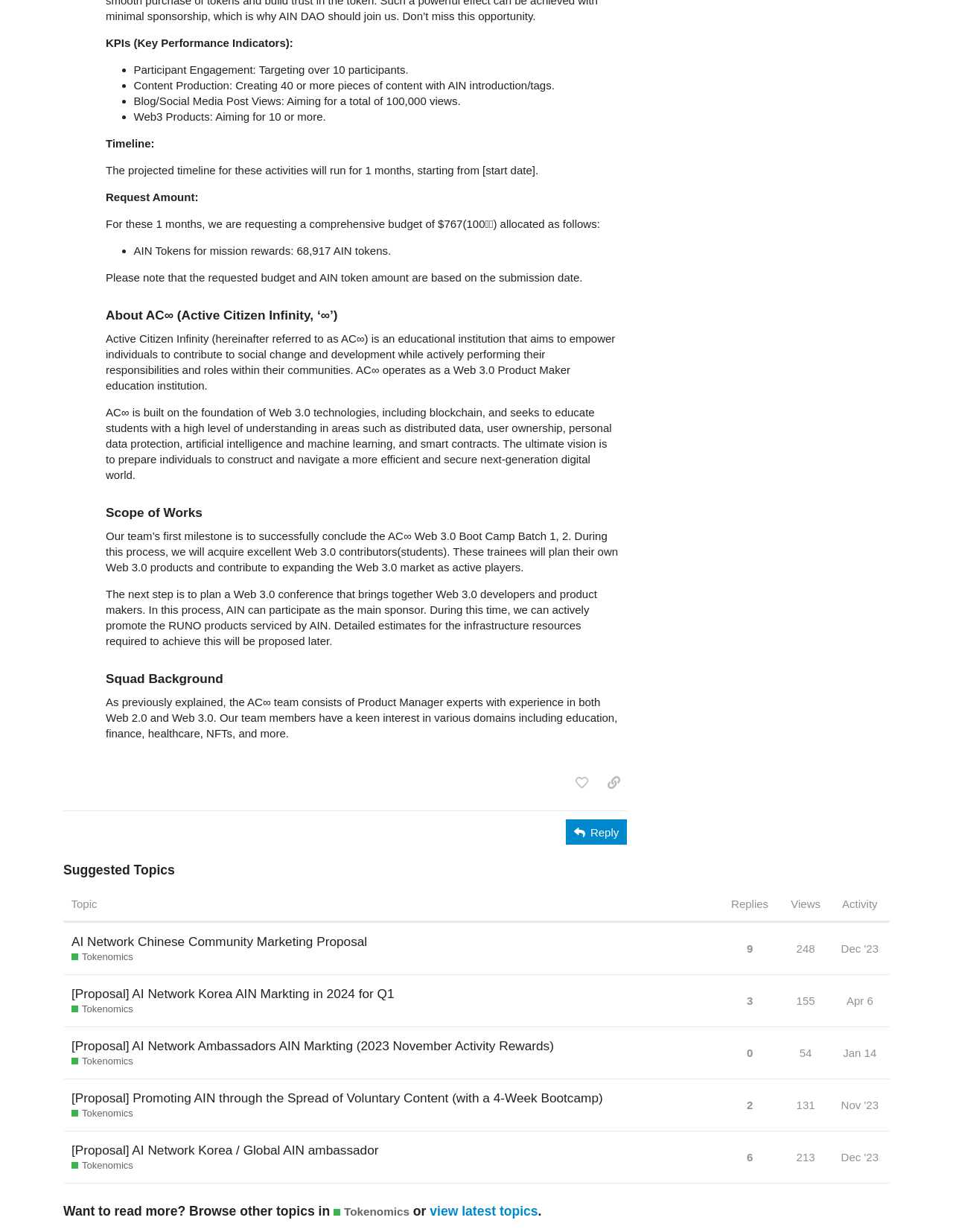For the following element description, predict the bounding box coordinates in the format (top-left x, top-left y, bottom-right x, bottom-right y). All values should be floating point numbers between 0 and 1. Description: Dec '23

[0.879, 0.925, 0.926, 0.953]